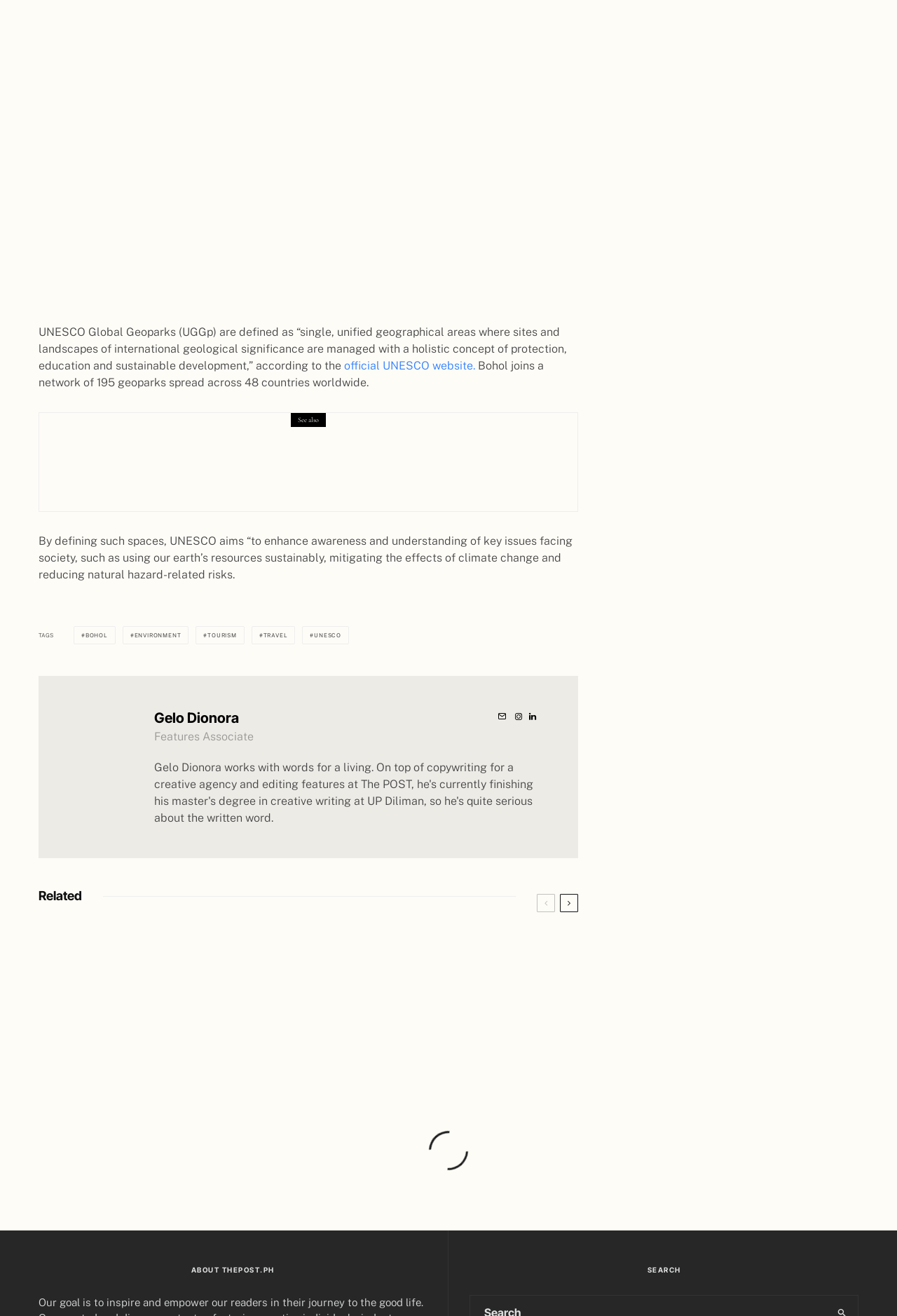Use a single word or phrase to answer the question:
What is the author of the article 'Glamping getaways: Where to find the best campsites for a sanity break'?

Not specified